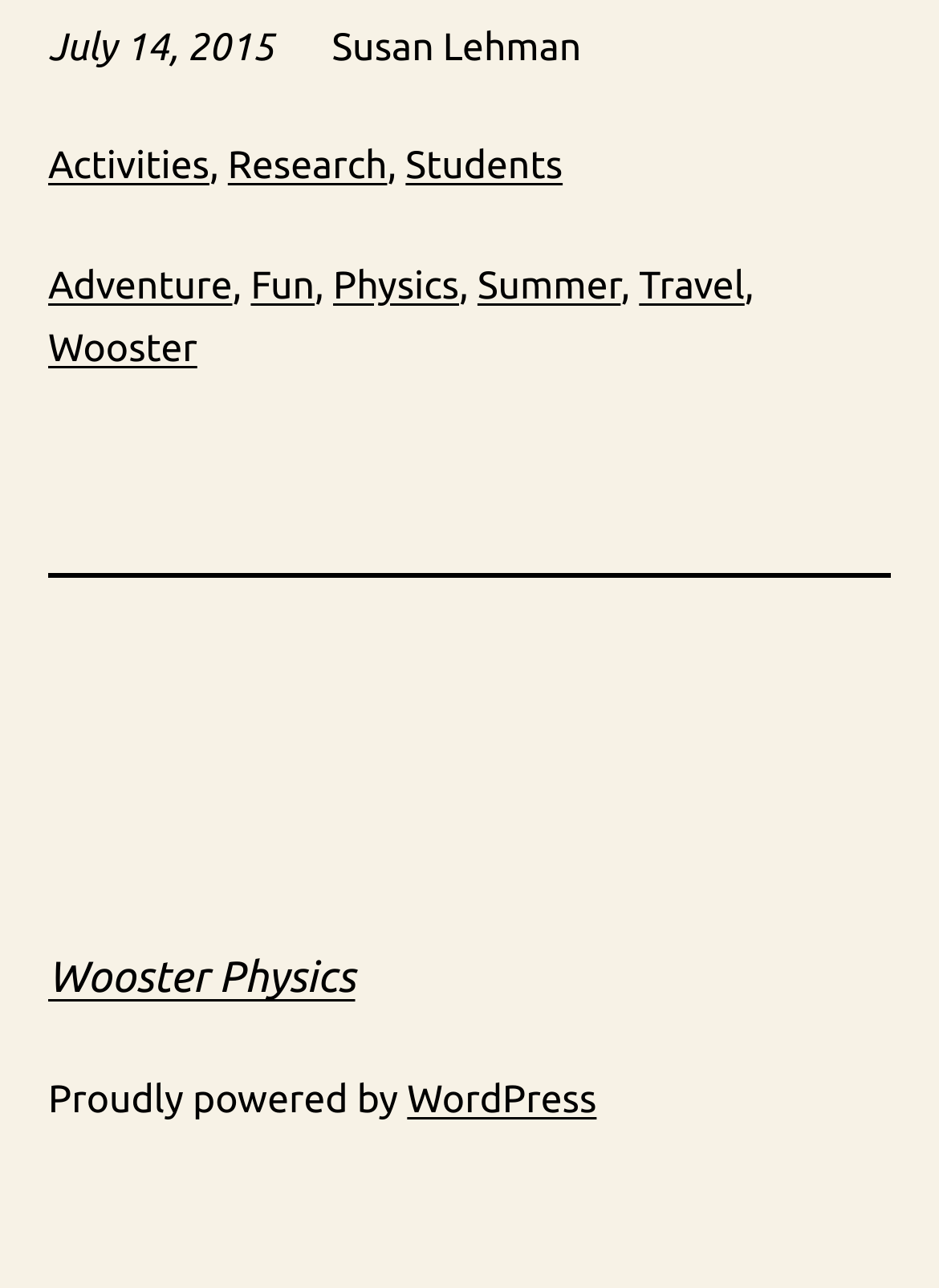What is the platform used to power the webpage?
We need a detailed and meticulous answer to the question.

The webpage mentions 'Proudly powered by WordPress' at the bottom, which indicates that the webpage is built using the WordPress platform.